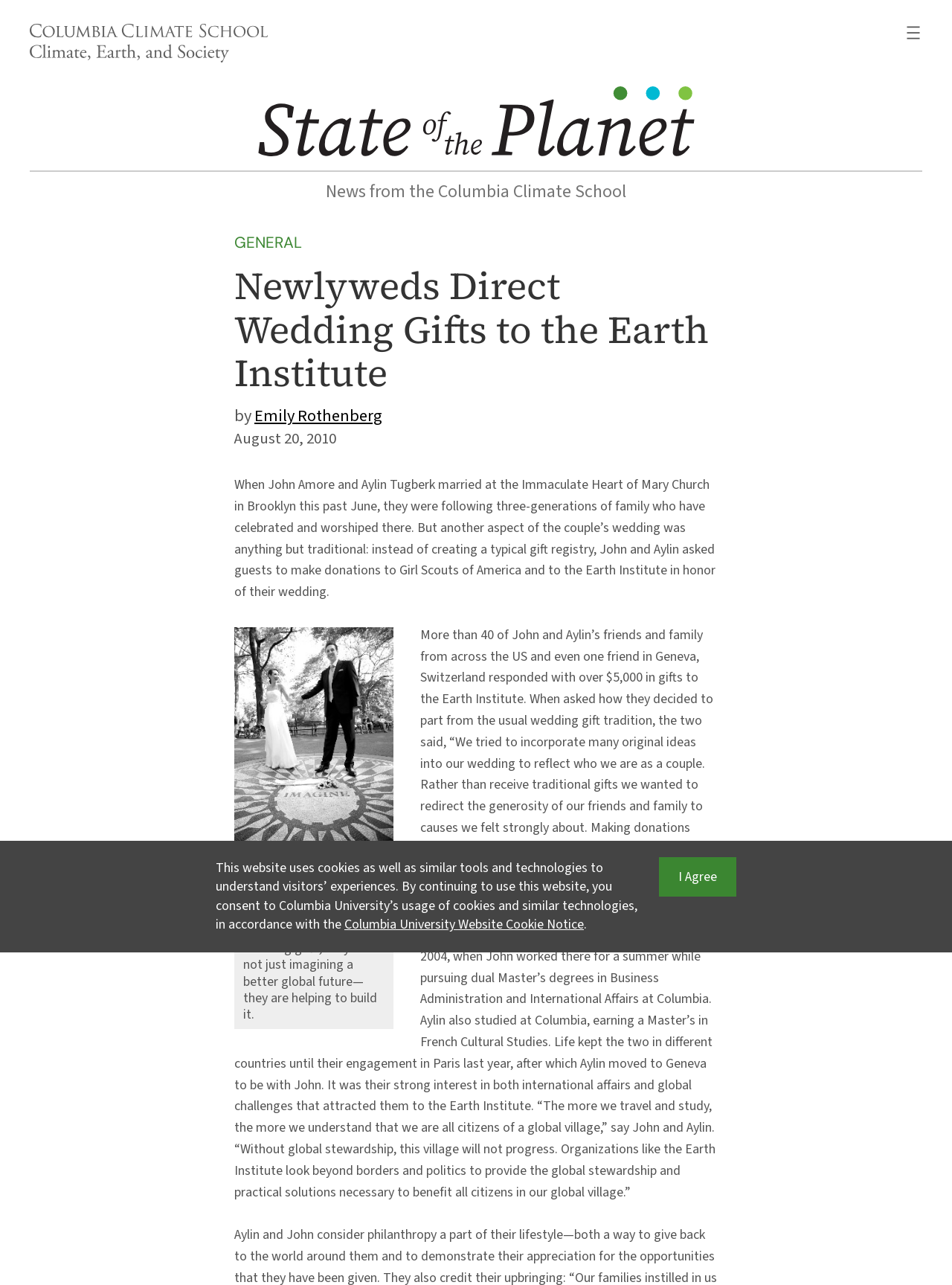Based on the element description: "General", identify the bounding box coordinates for this UI element. The coordinates must be four float numbers between 0 and 1, listed as [left, top, right, bottom].

[0.246, 0.181, 0.317, 0.196]